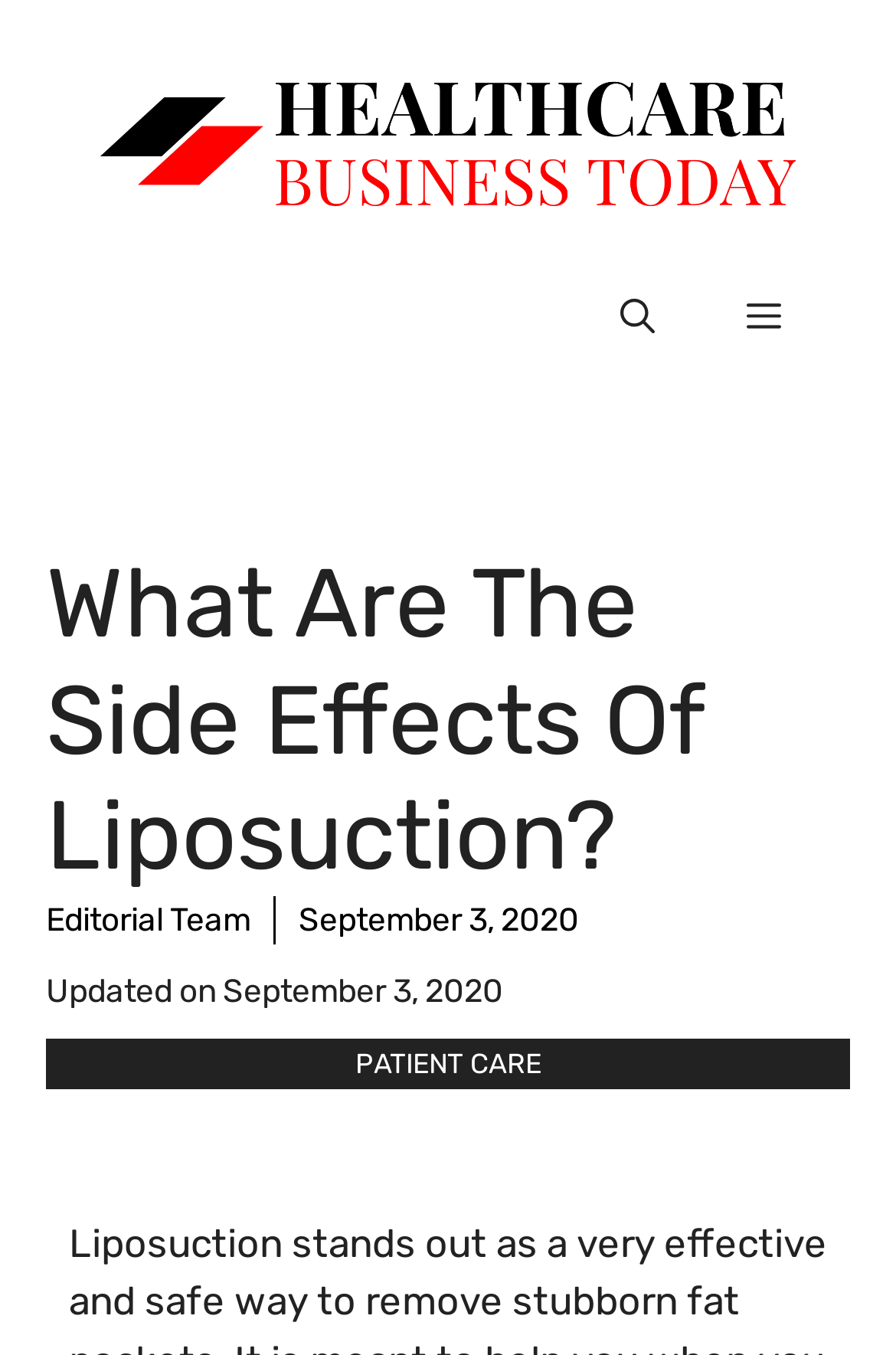Using the webpage screenshot, find the UI element described by Menu. Provide the bounding box coordinates in the format (top-left x, top-left y, bottom-right x, bottom-right y), ensuring all values are floating point numbers between 0 and 1.

[0.782, 0.184, 0.923, 0.285]